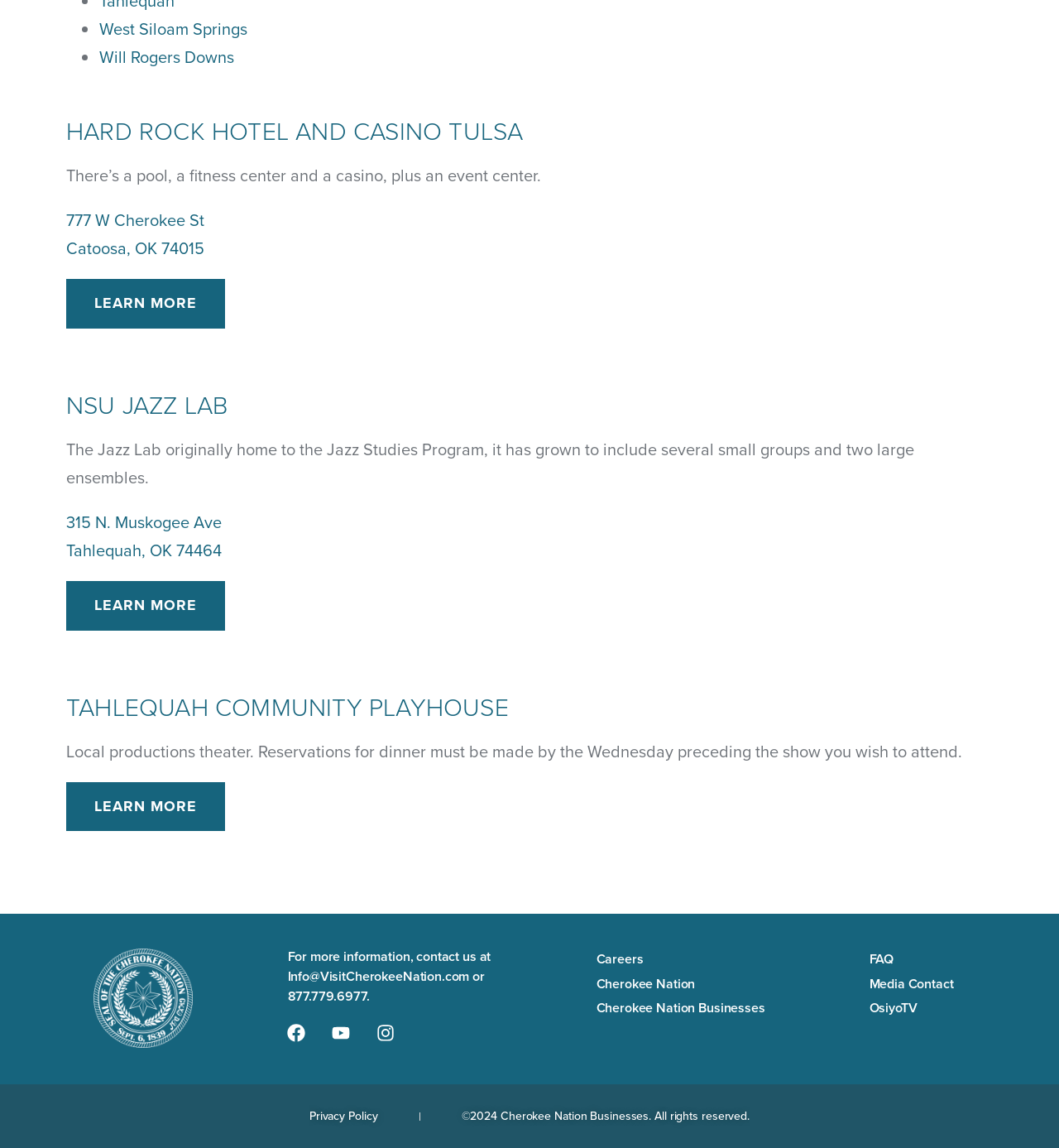Please predict the bounding box coordinates of the element's region where a click is necessary to complete the following instruction: "Get more information about TAHLEQUAH COMMUNITY PLAYHOUSE". The coordinates should be represented by four float numbers between 0 and 1, i.e., [left, top, right, bottom].

[0.062, 0.6, 0.48, 0.632]